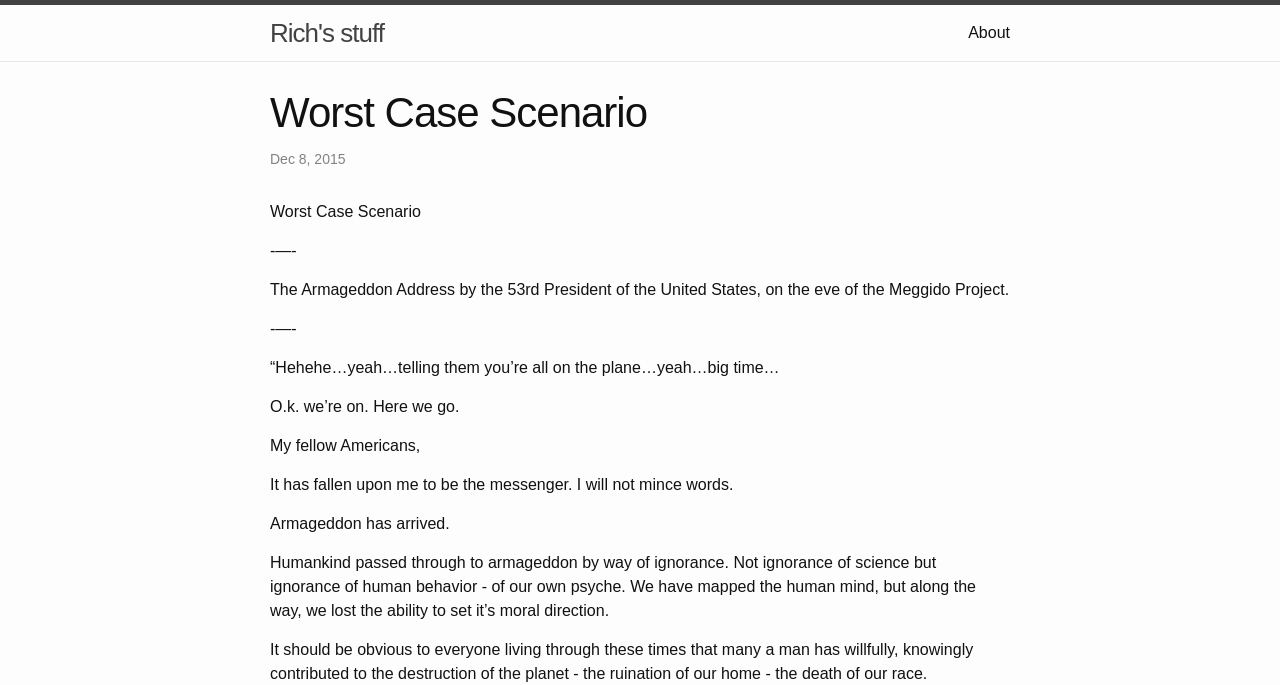What is the Meggido Project?
Using the information from the image, provide a comprehensive answer to the question.

I couldn't find any explicit information about the Meggido Project on the webpage, so I couldn't determine what it is.